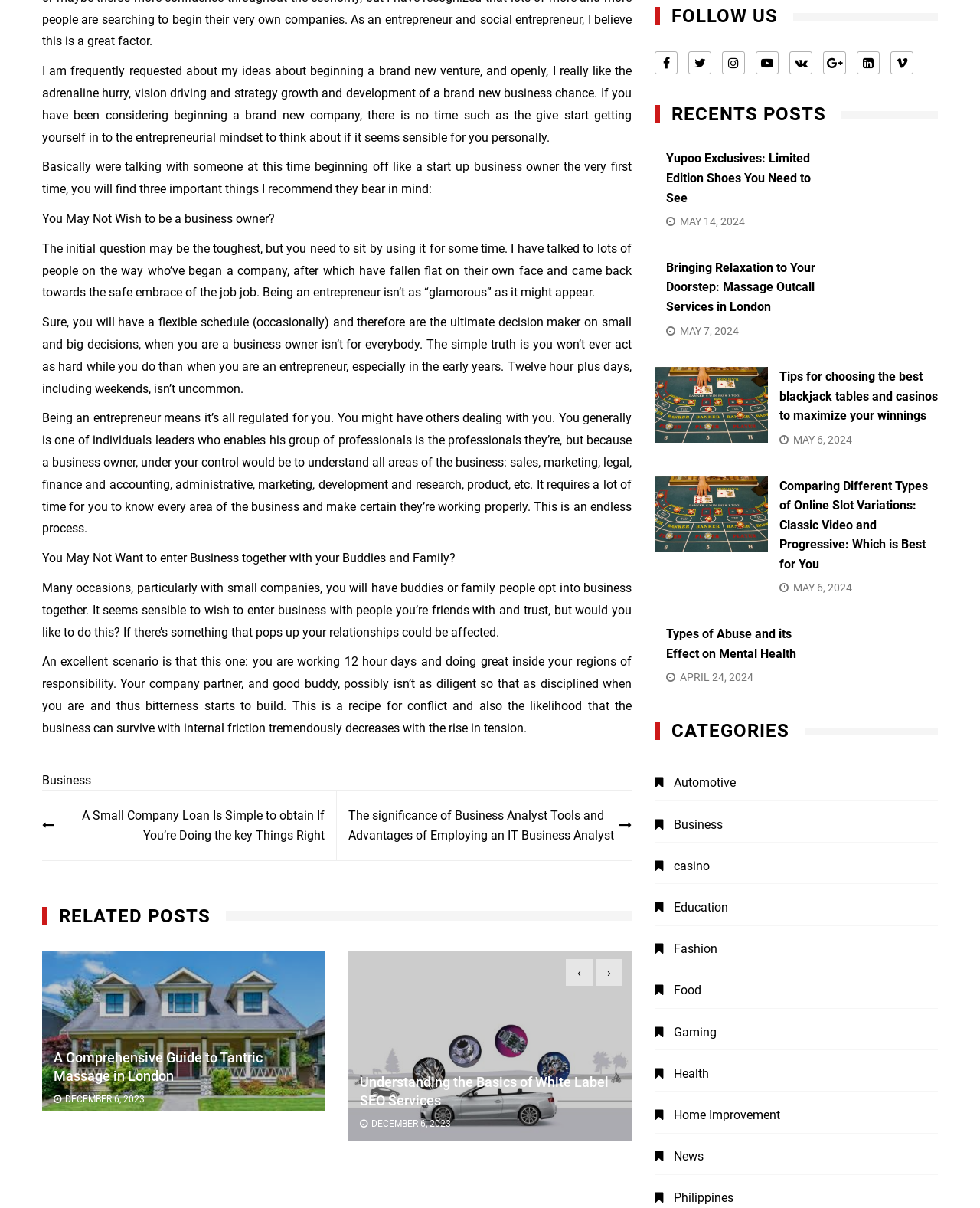Find the bounding box coordinates for the HTML element described as: "‹". The coordinates should consist of four float values between 0 and 1, i.e., [left, top, right, bottom].

[0.577, 0.794, 0.605, 0.816]